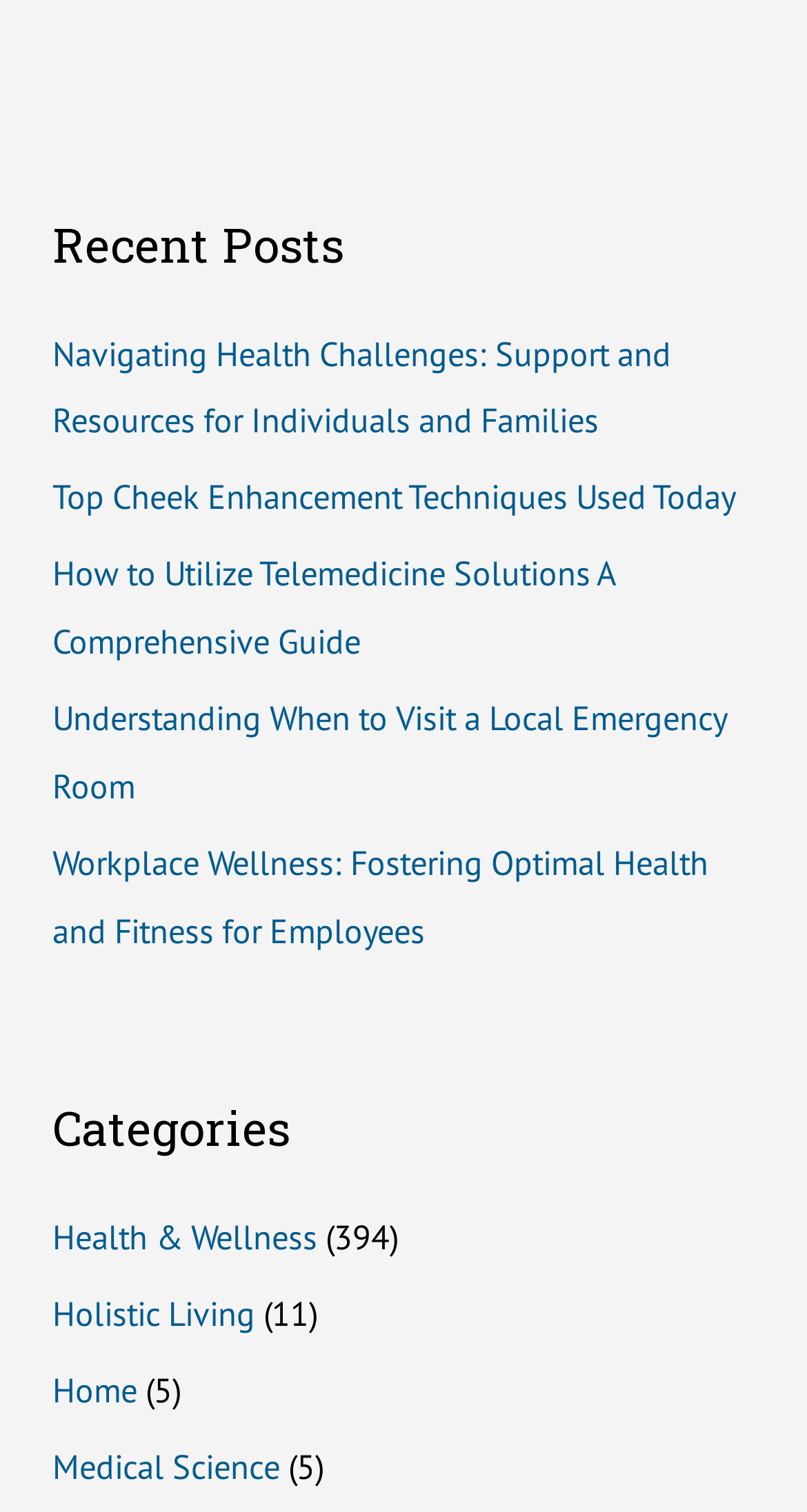Determine the bounding box coordinates of the UI element that matches the following description: "Home". The coordinates should be four float numbers between 0 and 1 in the format [left, top, right, bottom].

[0.065, 0.904, 0.17, 0.934]